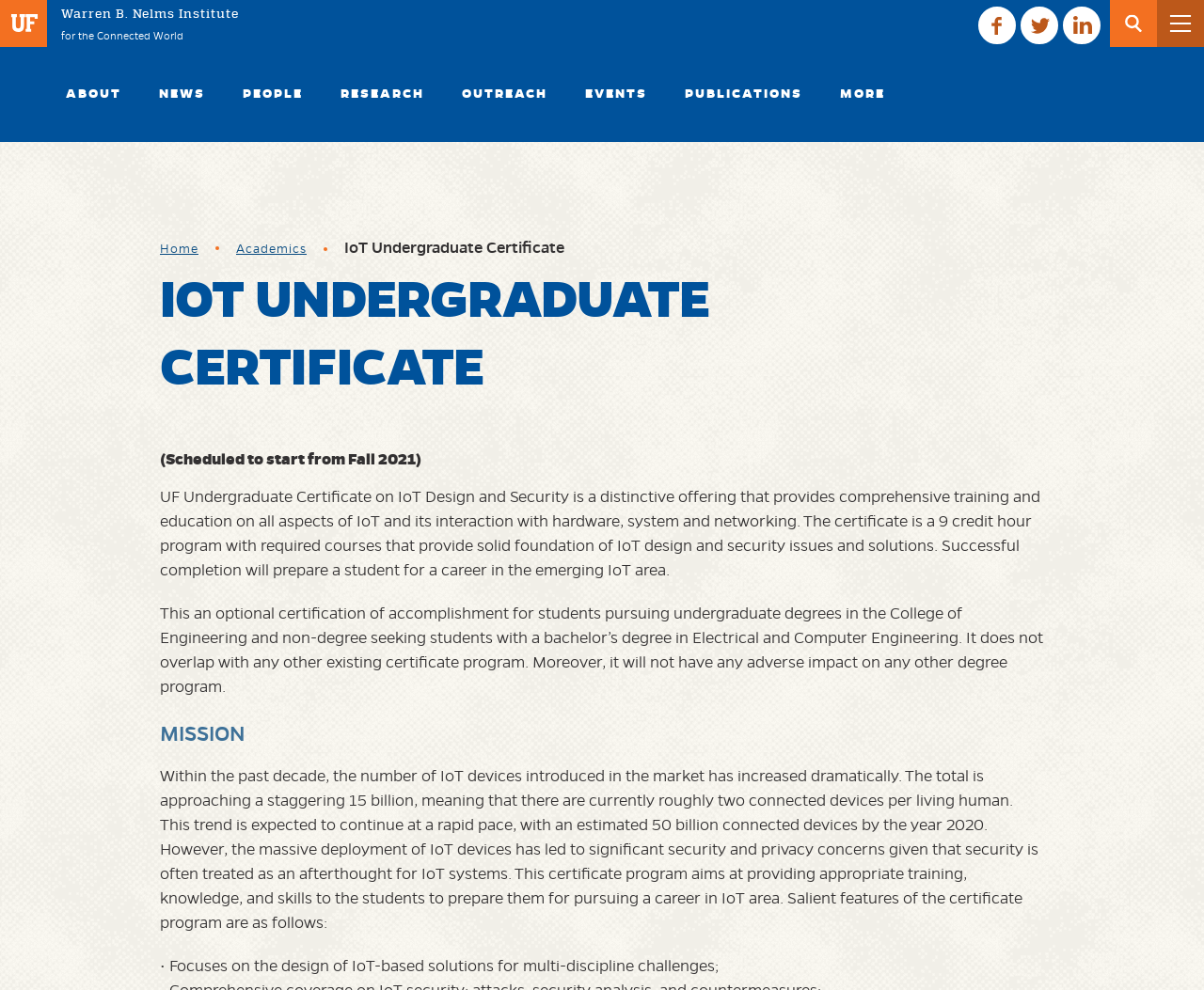Determine the bounding box coordinates for the HTML element described here: "parent_node: ABOUT".

[0.961, 0.0, 1.0, 0.047]